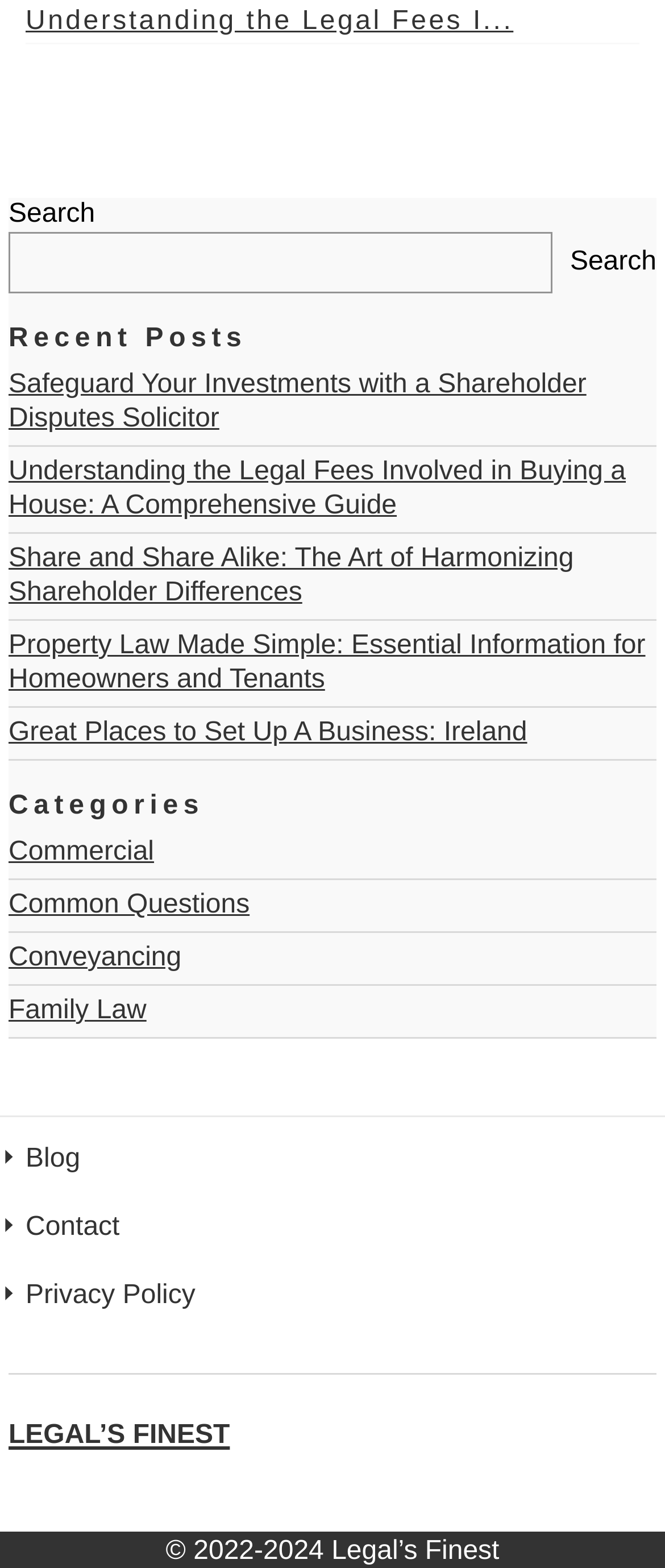Pinpoint the bounding box coordinates for the area that should be clicked to perform the following instruction: "contact us".

[0.038, 0.772, 0.18, 0.794]